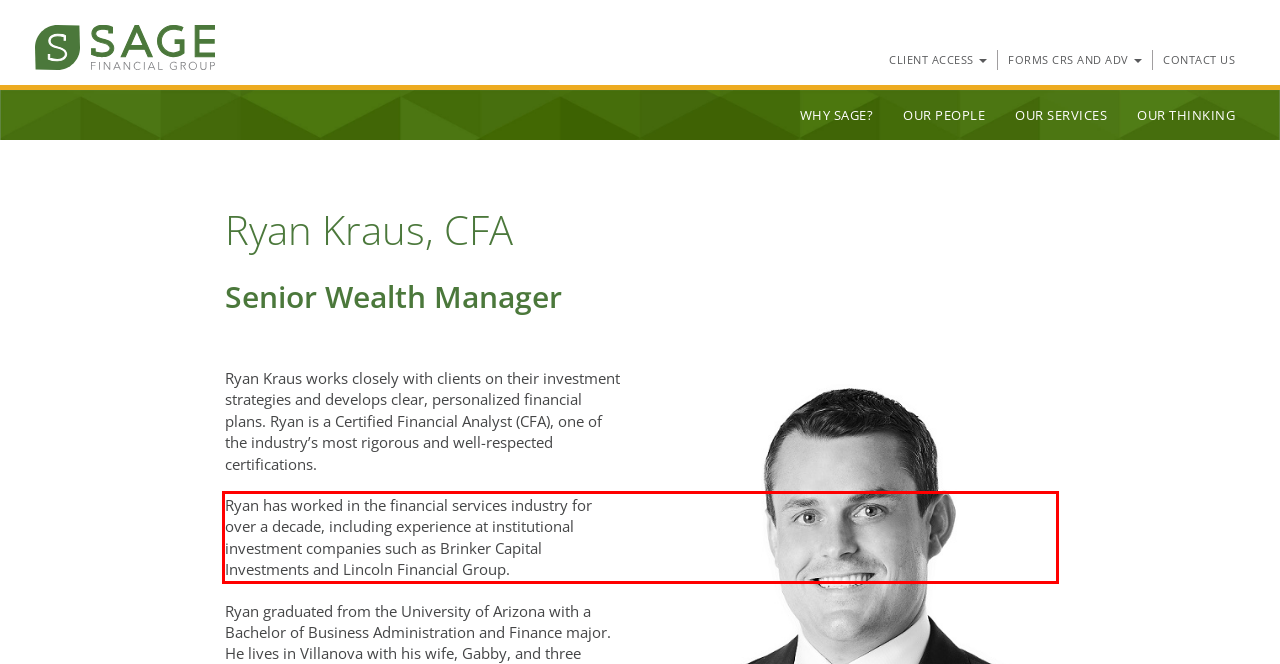Please analyze the screenshot of a webpage and extract the text content within the red bounding box using OCR.

Ryan has worked in the financial services industry for over a decade, including experience at institutional investment companies such as Brinker Capital Investments and Lincoln Financial Group.